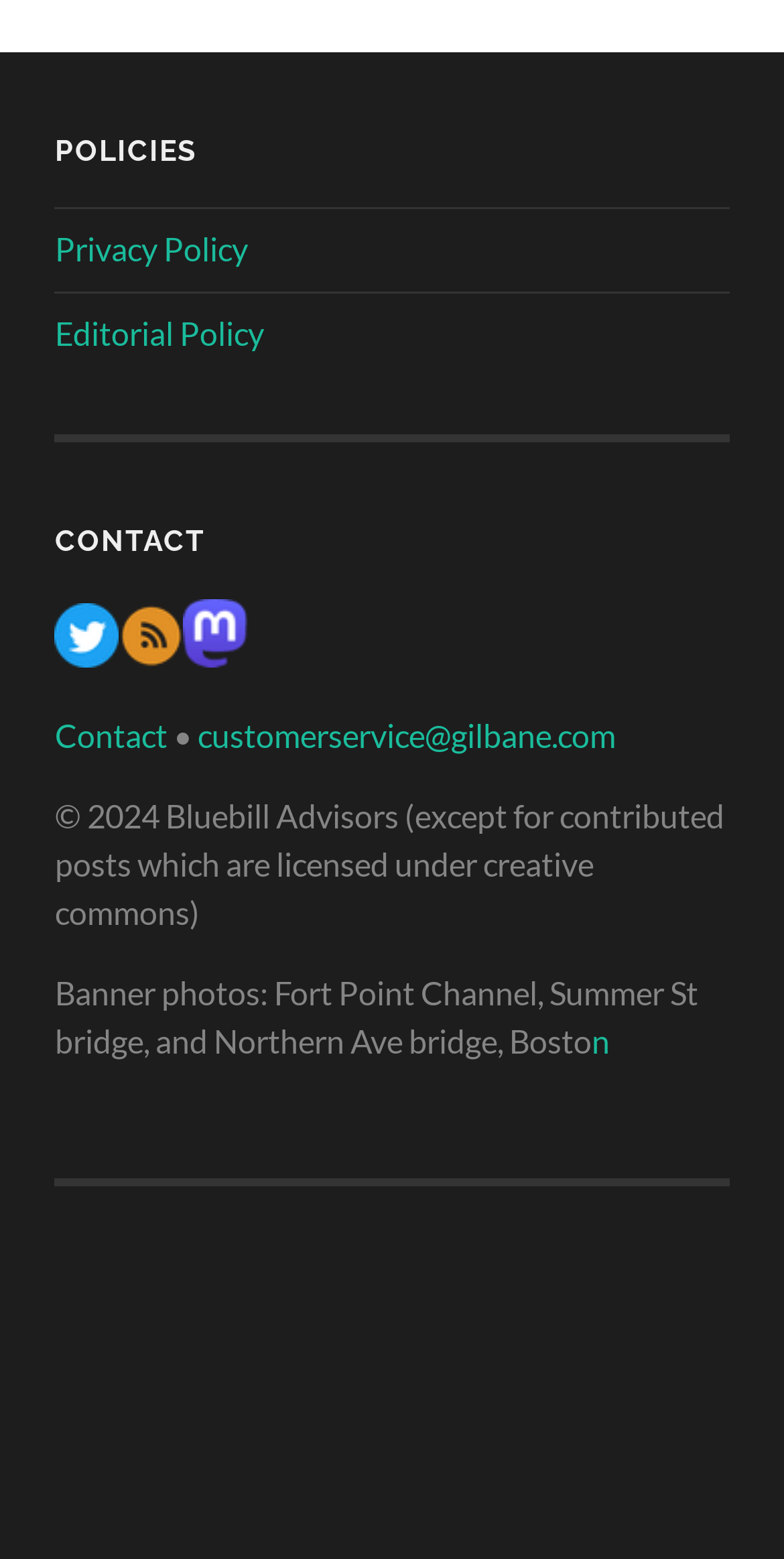Identify the bounding box for the element characterized by the following description: "alt="Bluebill Advisors Inc logo"".

[0.07, 0.972, 0.752, 0.997]